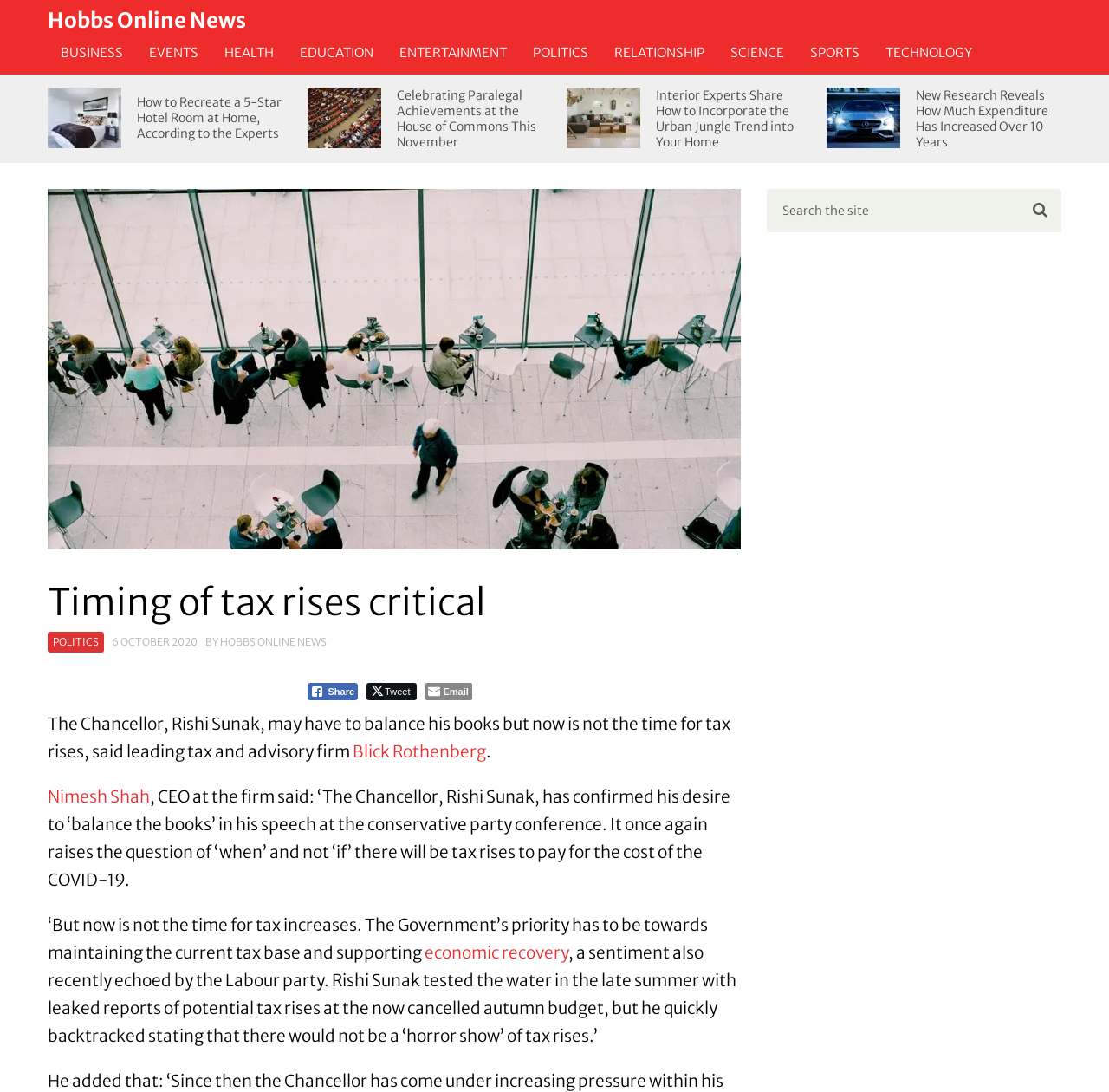Please determine the bounding box coordinates for the element that should be clicked to follow these instructions: "Click on the 'POLITICS' link".

[0.469, 0.029, 0.542, 0.068]